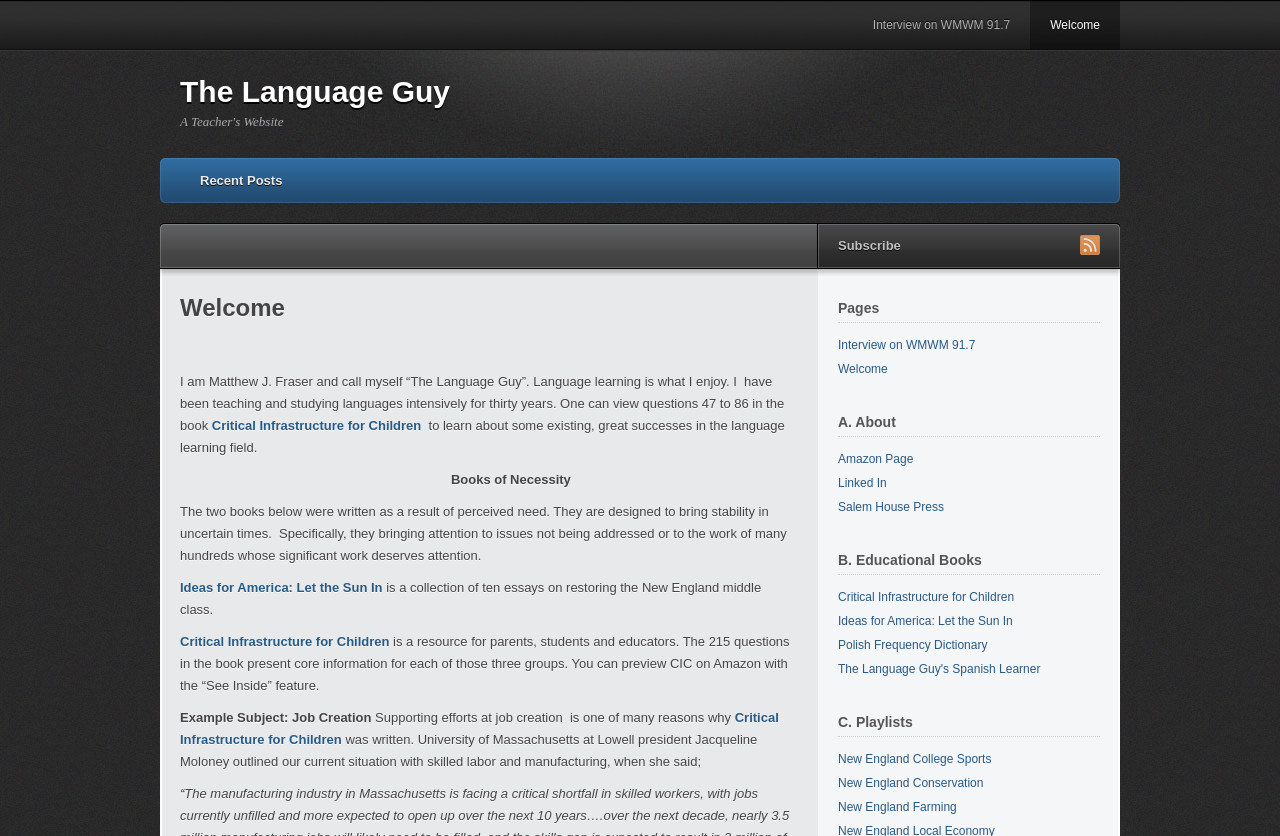Identify the bounding box coordinates of the region I need to click to complete this instruction: "Explore the 'New England College Sports' playlist".

[0.655, 0.9, 0.775, 0.916]